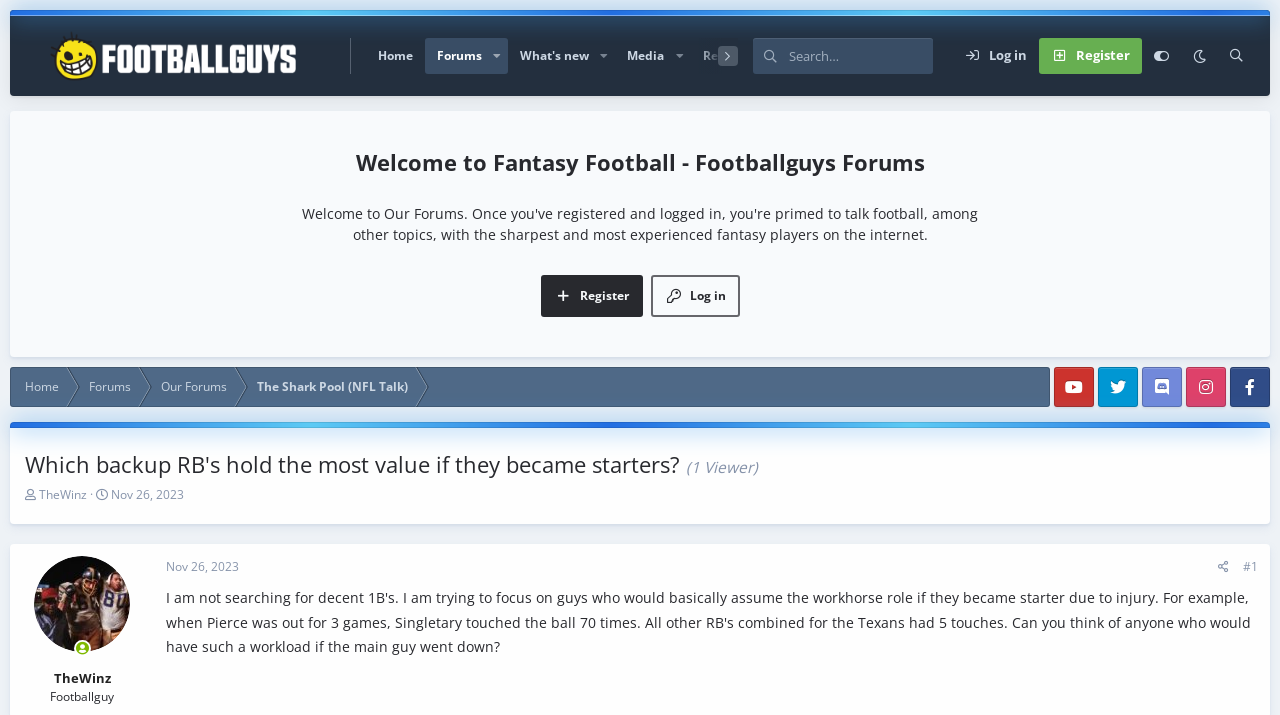With reference to the screenshot, provide a detailed response to the question below:
Who started the discussion?

The username of the person who started the discussion can be found near the top of the webpage, where it is written as 'TheWinz' next to the start date of the discussion.